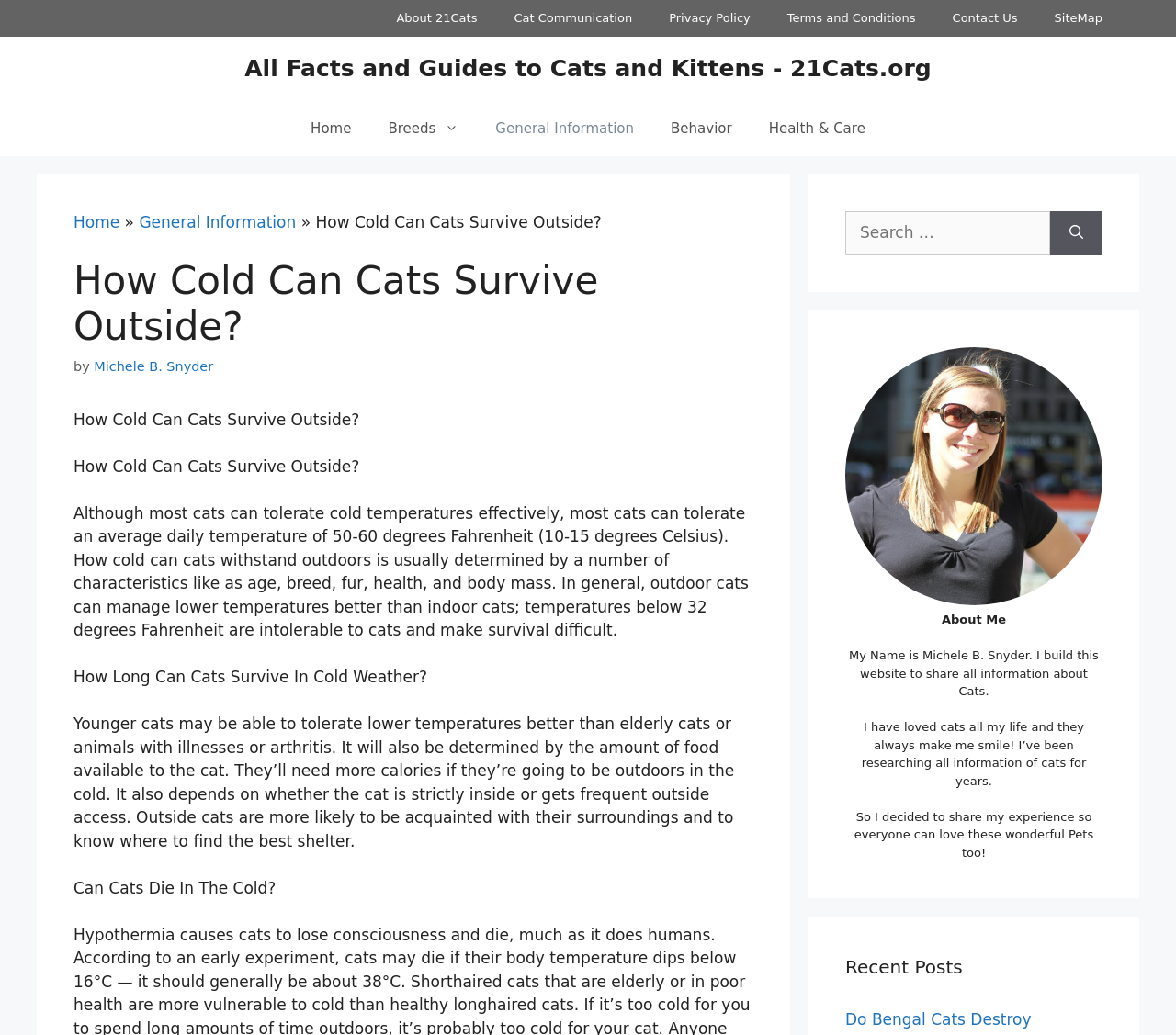Describe the webpage meticulously, covering all significant aspects.

The webpage is about cats and their ability to survive in cold temperatures. At the top, there is a banner with a link to the site's homepage. Below the banner, there is a navigation menu with links to various sections of the website, including "Home", "Breeds", "General Information", "Behavior", and "Health & Care".

The main content of the page is divided into sections. The first section has a heading "How Cold Can Cats Survive Outside?" and provides information about the temperature tolerance of cats, stating that most cats can tolerate an average daily temperature of 50-60 degrees Fahrenheit. The text also explains that a cat's ability to withstand cold temperatures depends on factors such as age, breed, fur, health, and body mass.

Below this section, there are three more sections with headings "How Long Can Cats Survive In Cold Weather?", "Can Cats Die In The Cold?", and a paragraph of text discussing the factors that affect a cat's ability to survive in cold weather.

To the right of the main content, there is a complementary section with a search box and a button labeled "Search". Below the search box, there is a figure with a caption "About Me" and a brief biography of the website's author, Michele B. Snyder.

At the bottom of the page, there is a section with a heading "Recent Posts".